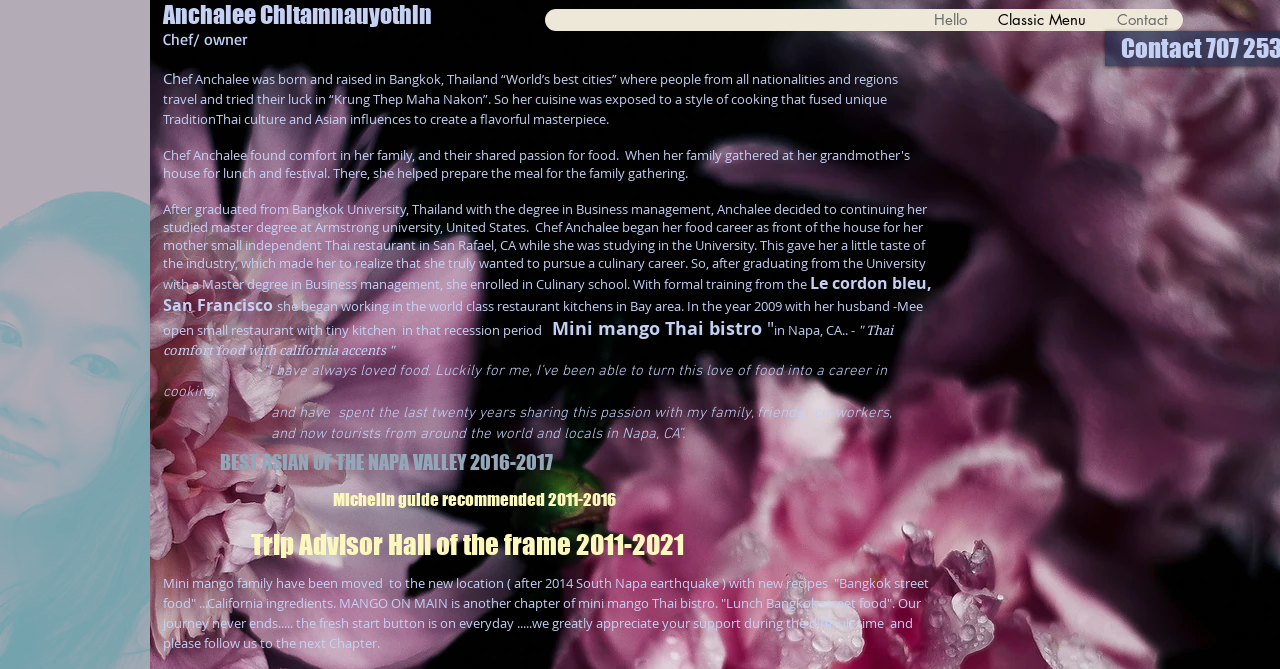Ascertain the bounding box coordinates for the UI element detailed here: "Contact". The coordinates should be provided as [left, top, right, bottom] with each value being a float between 0 and 1.

[0.86, 0.013, 0.924, 0.046]